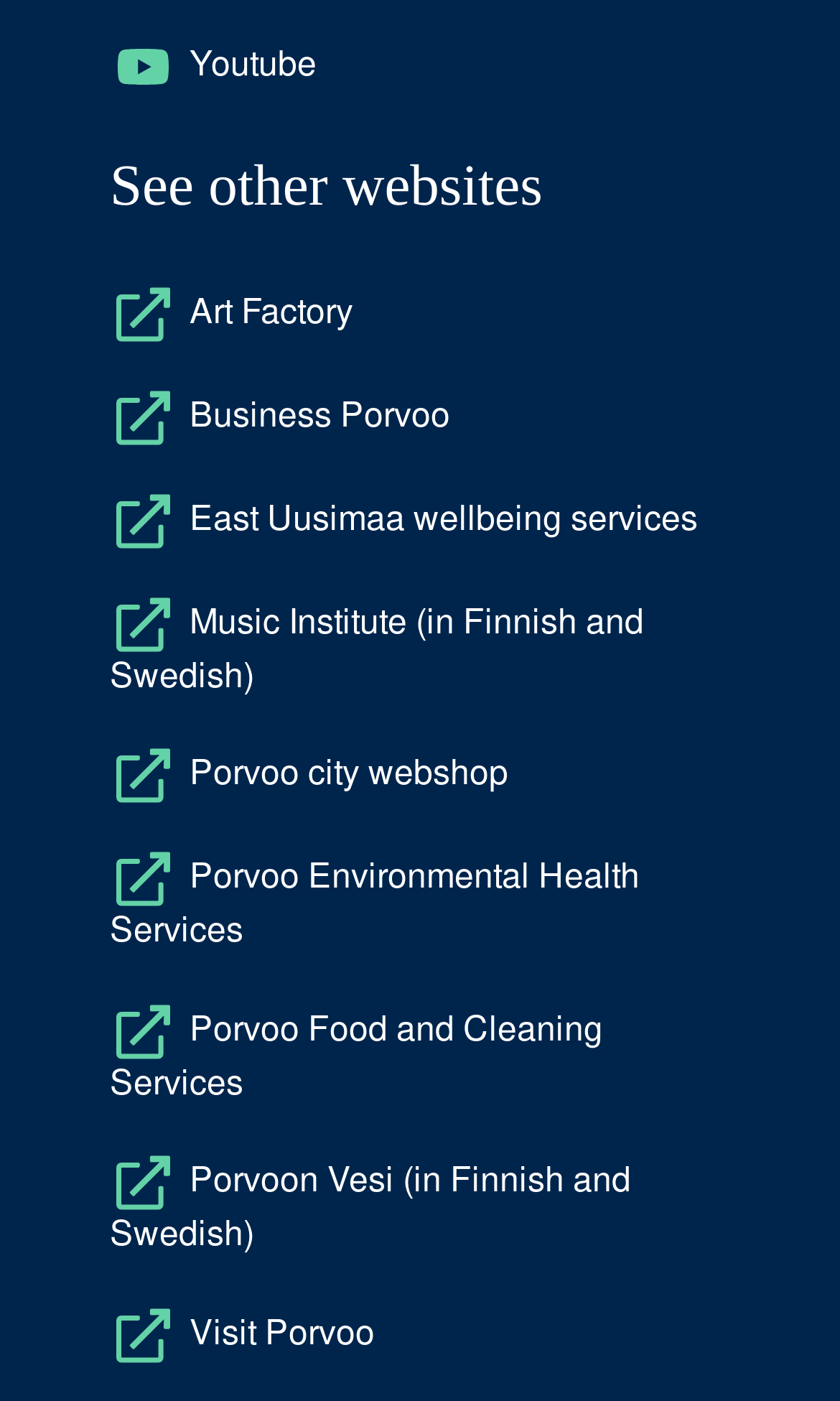Respond concisely with one word or phrase to the following query:
What is the last link on the webpage?

Visit Porvoo